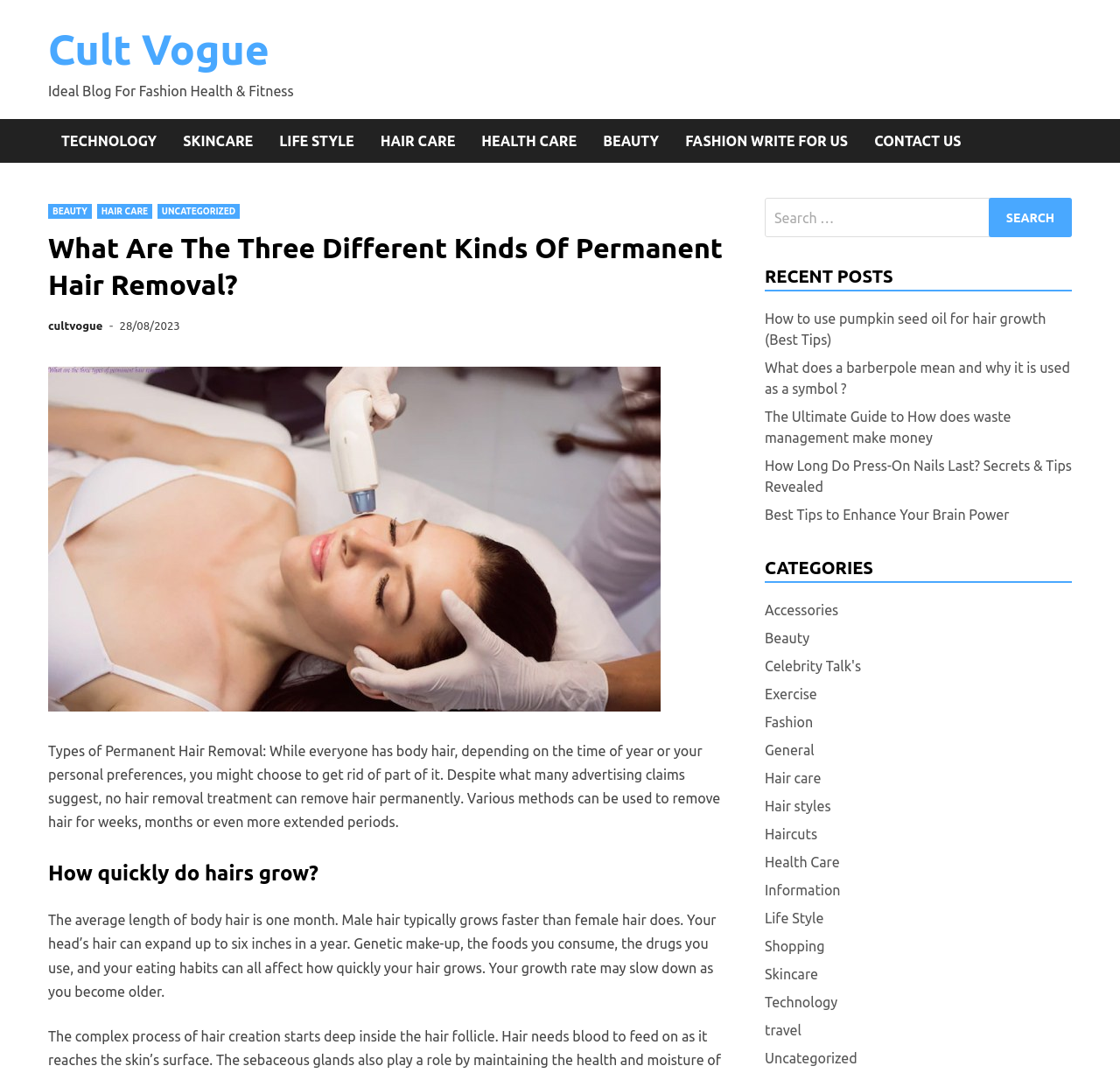Identify the primary heading of the webpage and provide its text.

What Are The Three Different Kinds Of Permanent Hair Removal?